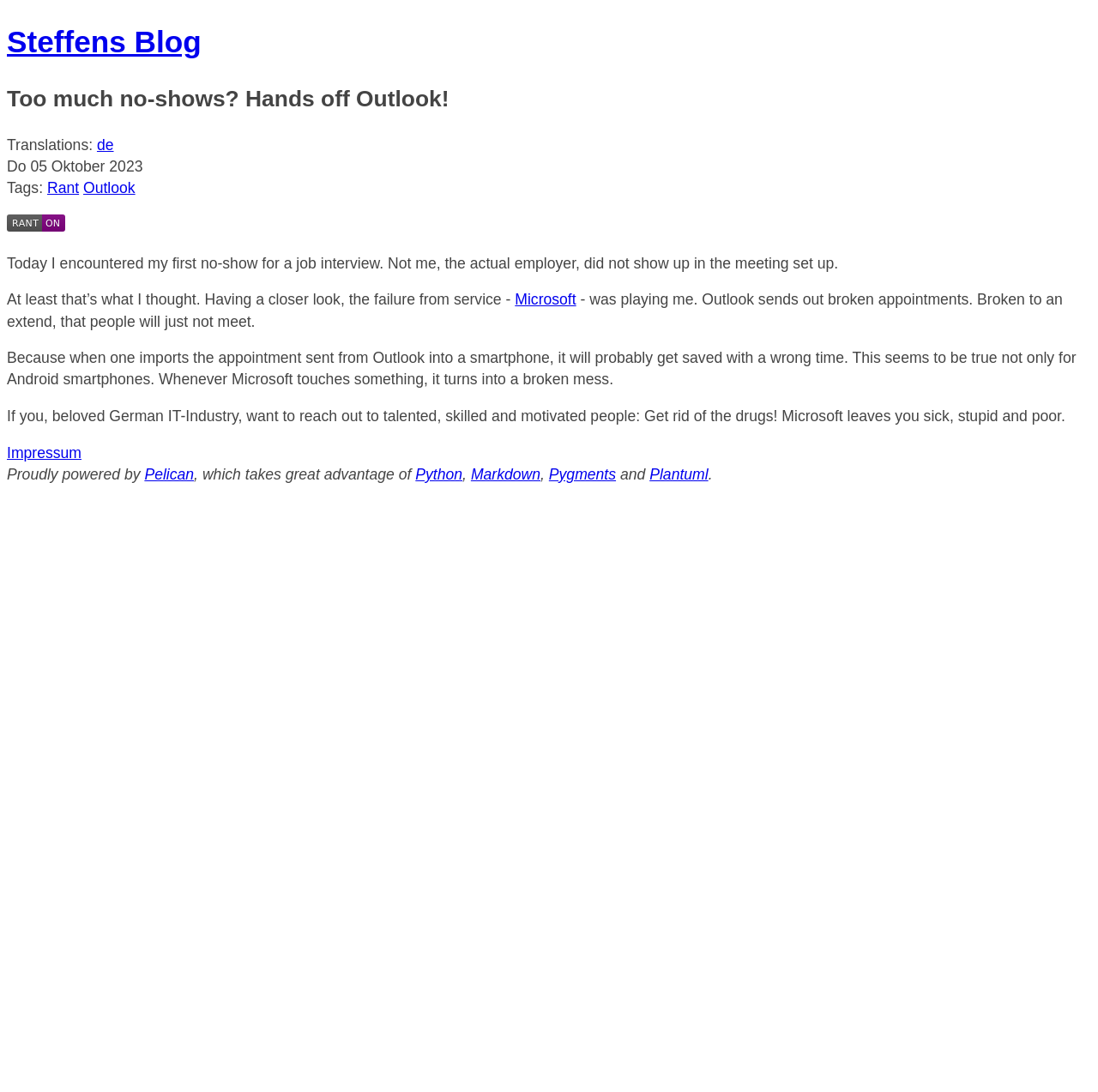What is the name of the blog?
Use the screenshot to answer the question with a single word or phrase.

Steffens Blog